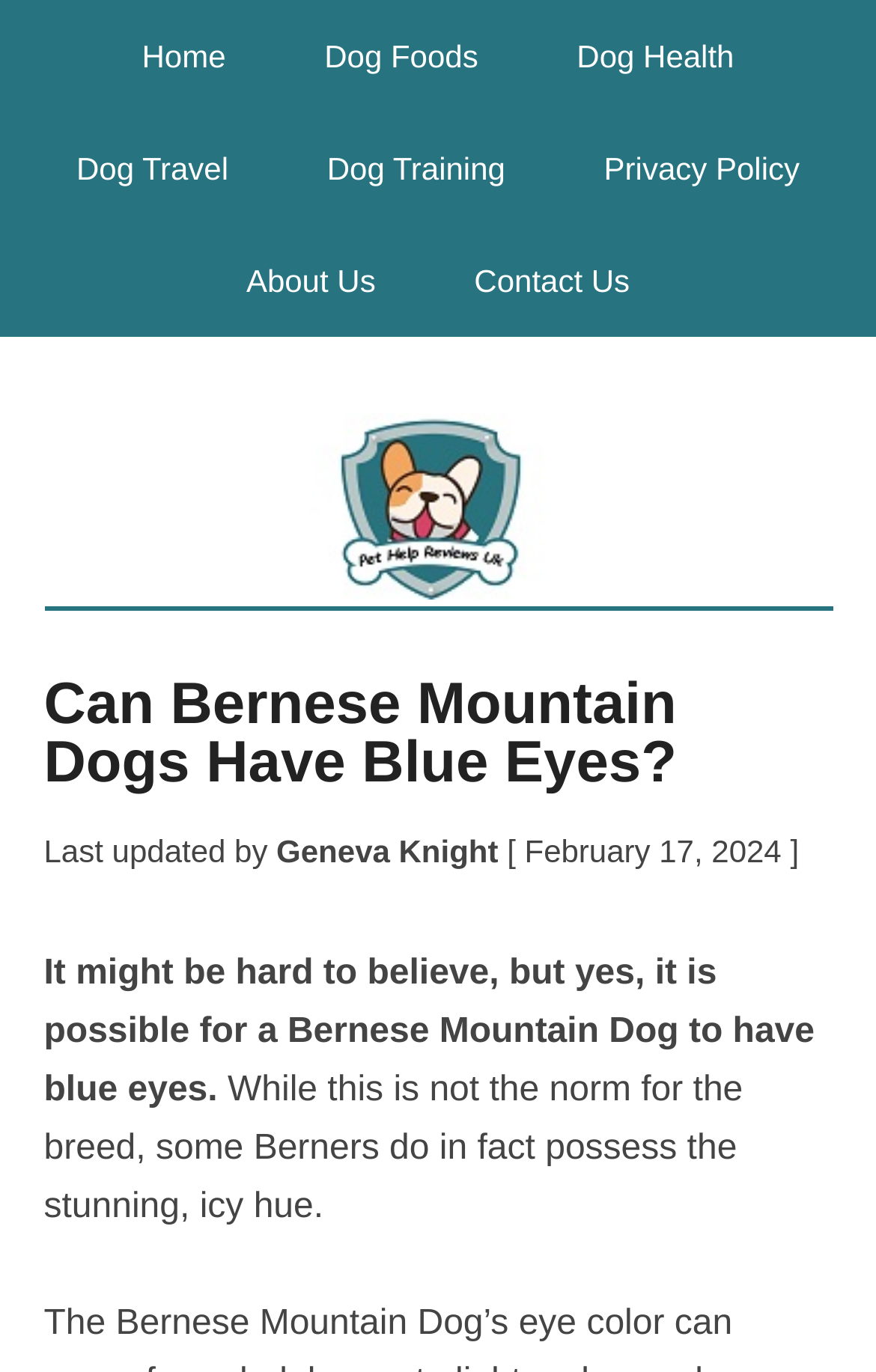Please find and provide the title of the webpage.

Can Bernese Mountain Dogs Have Blue Eyes?